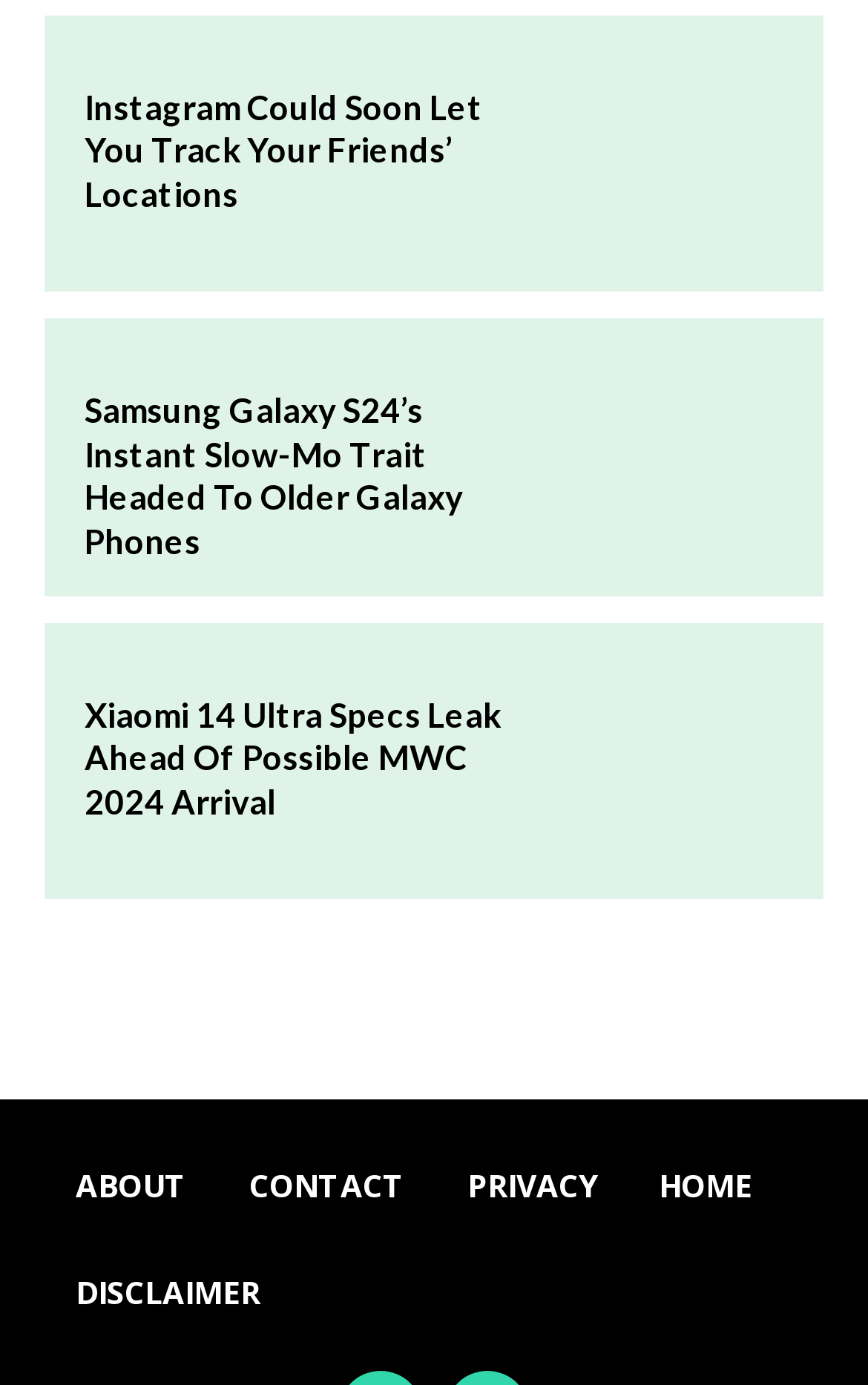Determine the bounding box coordinates of the section I need to click to execute the following instruction: "Check out Xiaomi 14 Ultra's specs". Provide the coordinates as four float numbers between 0 and 1, i.e., [left, top, right, bottom].

[0.645, 0.469, 0.903, 0.63]